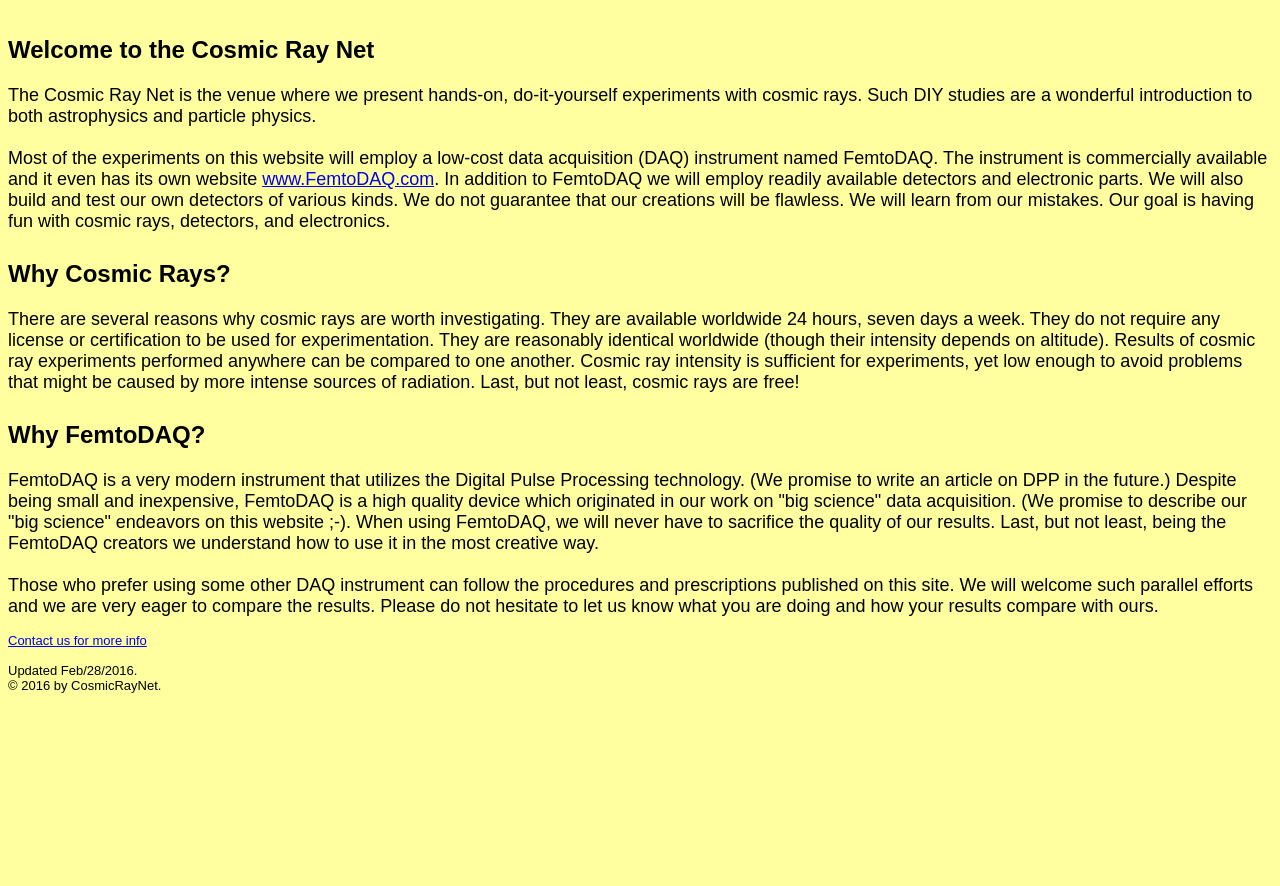How often is the website updated?
Provide an in-depth and detailed explanation in response to the question.

The website does not provide information on how often it is updated, but it does show the last update date as 'Updated Feb/28/2016'.